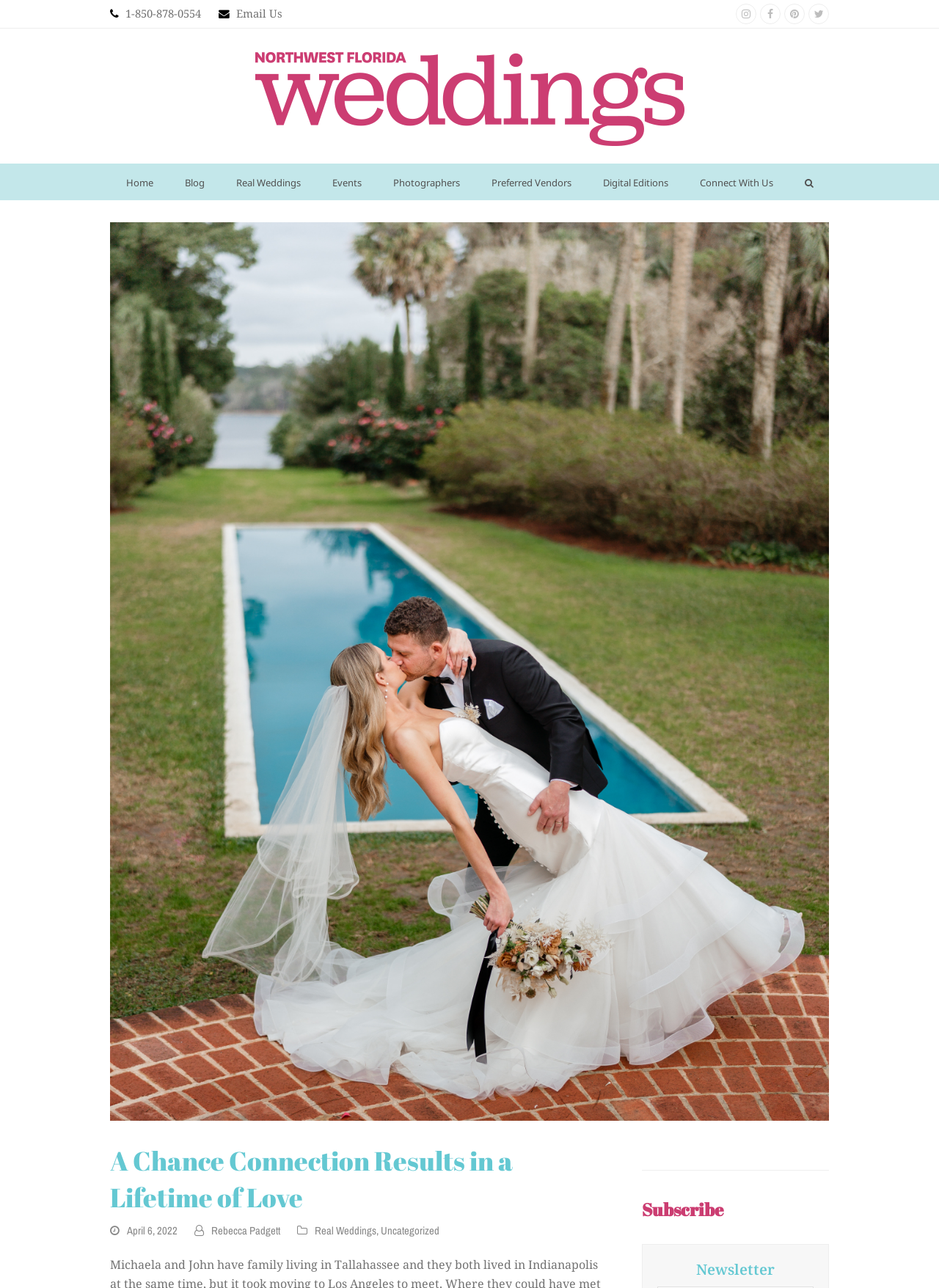What social media platforms are available?
Please provide a detailed and thorough answer to the question.

The social media links are located at the top right corner of the webpage, below the phone number and 'Email Us' link.